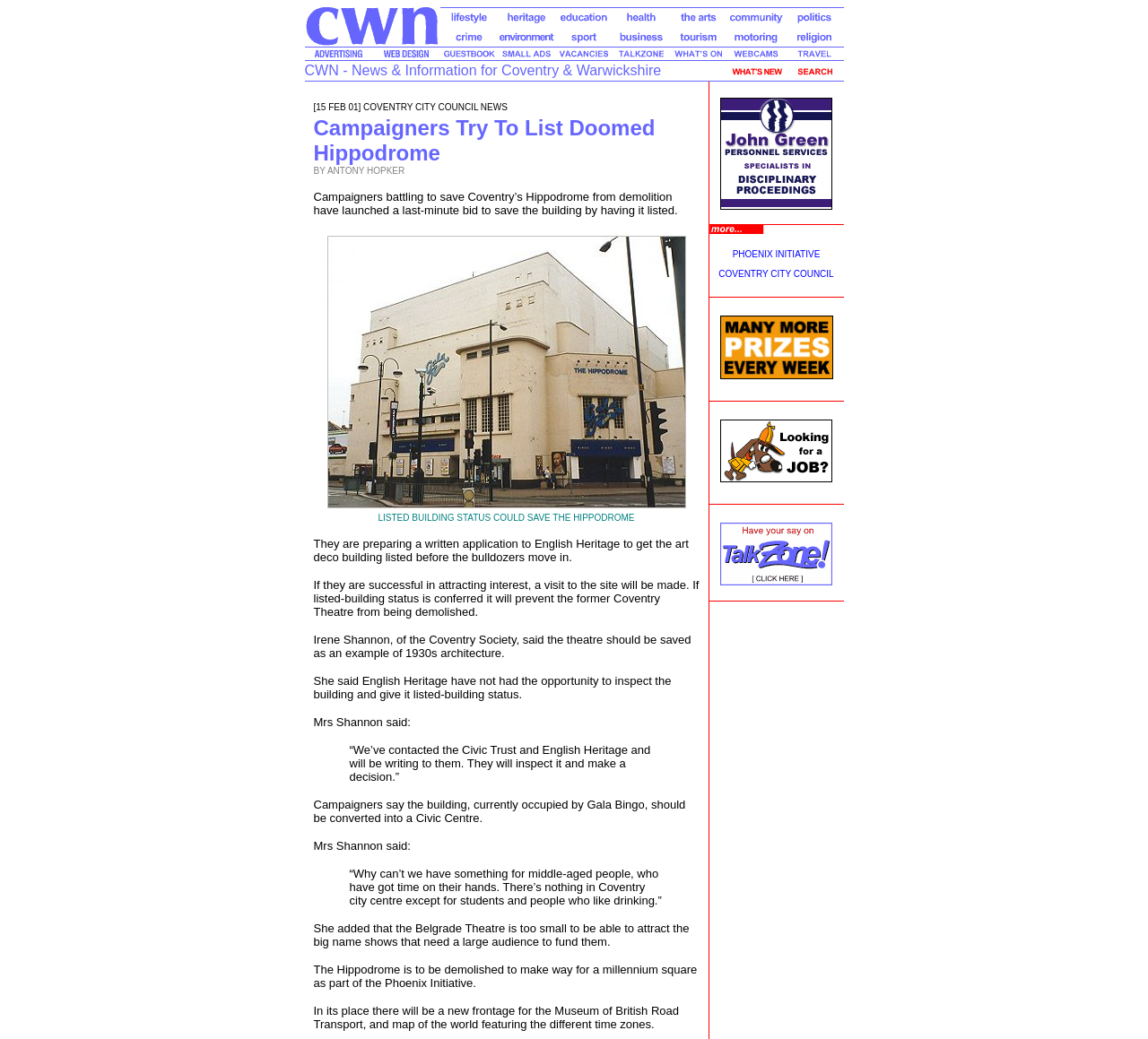Please reply with a single word or brief phrase to the question: 
What is the purpose of the 'TalkZone!' link?

Unknown